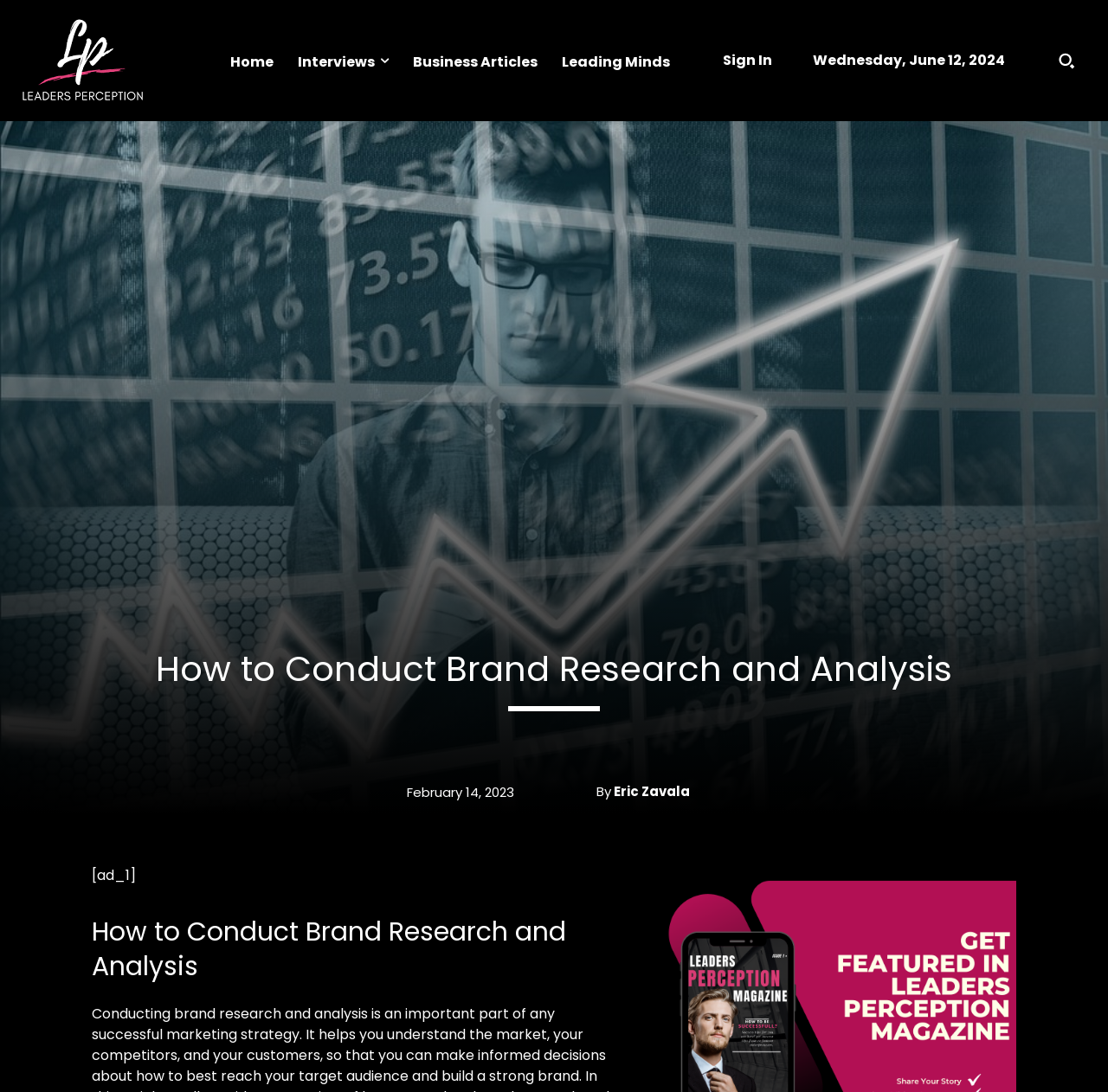What is the day of the week shown on the webpage?
Kindly offer a detailed explanation using the data available in the image.

I found the day of the week by looking at the StaticText element with the text 'Wednesday, June 12, 2024' which is located at the top of the webpage.